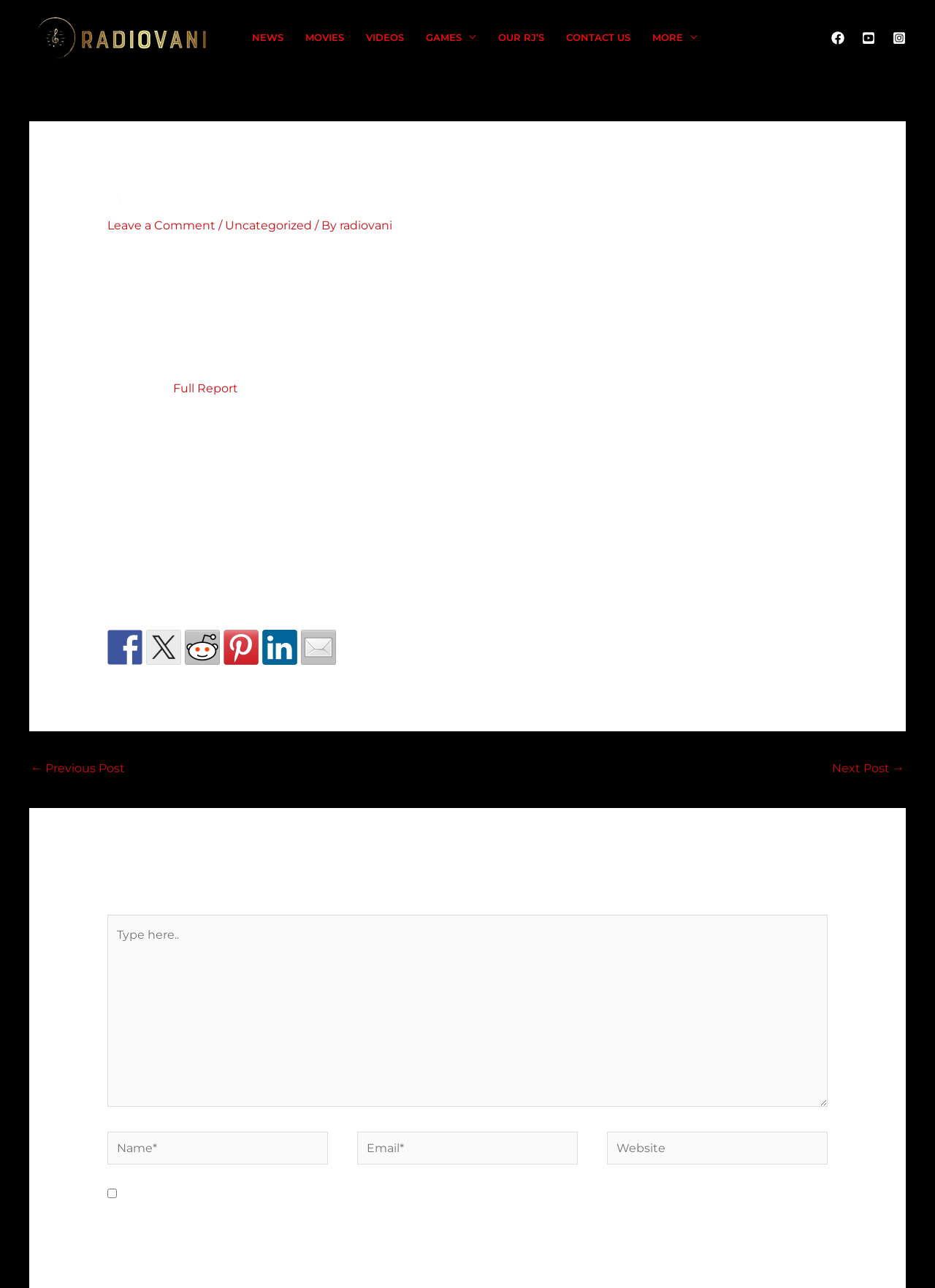Given the element description Lawn Maintenance, specify the bounding box coordinates of the corresponding UI element in the format (top-left x, top-left y, bottom-right x, bottom-right y). All values must be between 0 and 1.

None